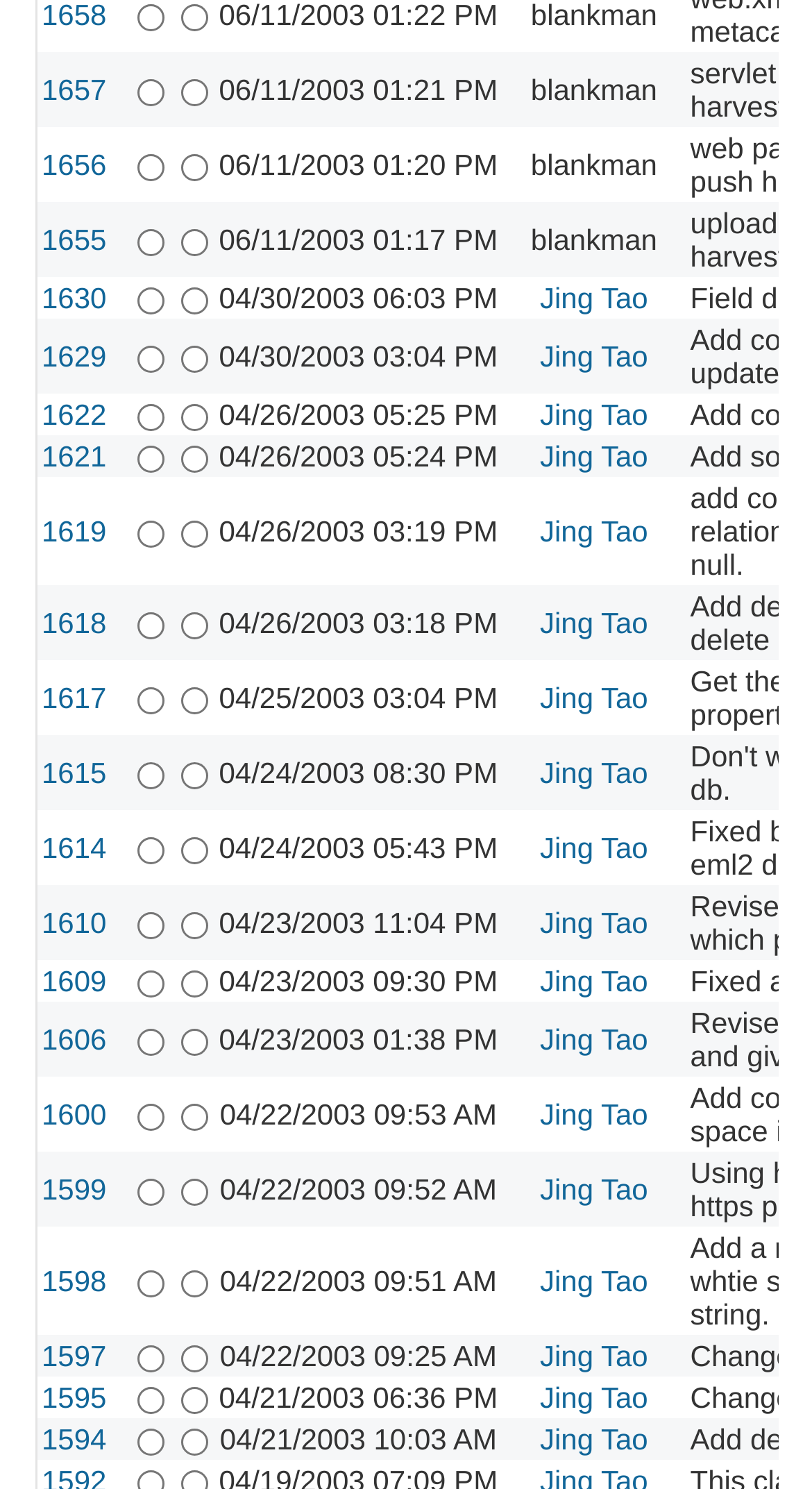Review the image closely and give a comprehensive answer to the question: What is the link text in the fifth grid cell?

I looked at the fifth grid cell with ID 807 and found the link text '1656'.